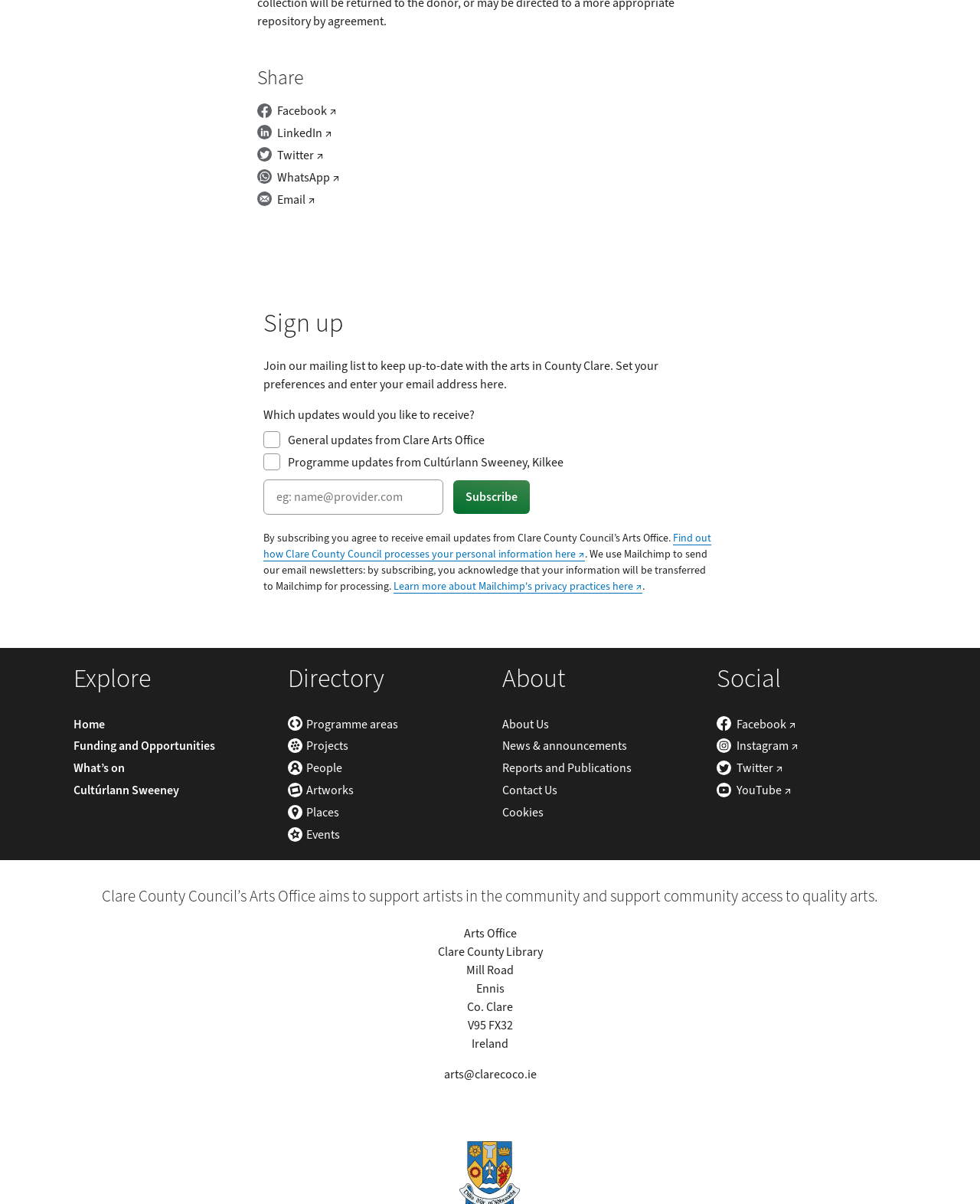Extract the bounding box coordinates of the UI element described by: "News & announcements". The coordinates should include four float numbers ranging from 0 to 1, e.g., [left, top, right, bottom].

[0.512, 0.613, 0.64, 0.627]